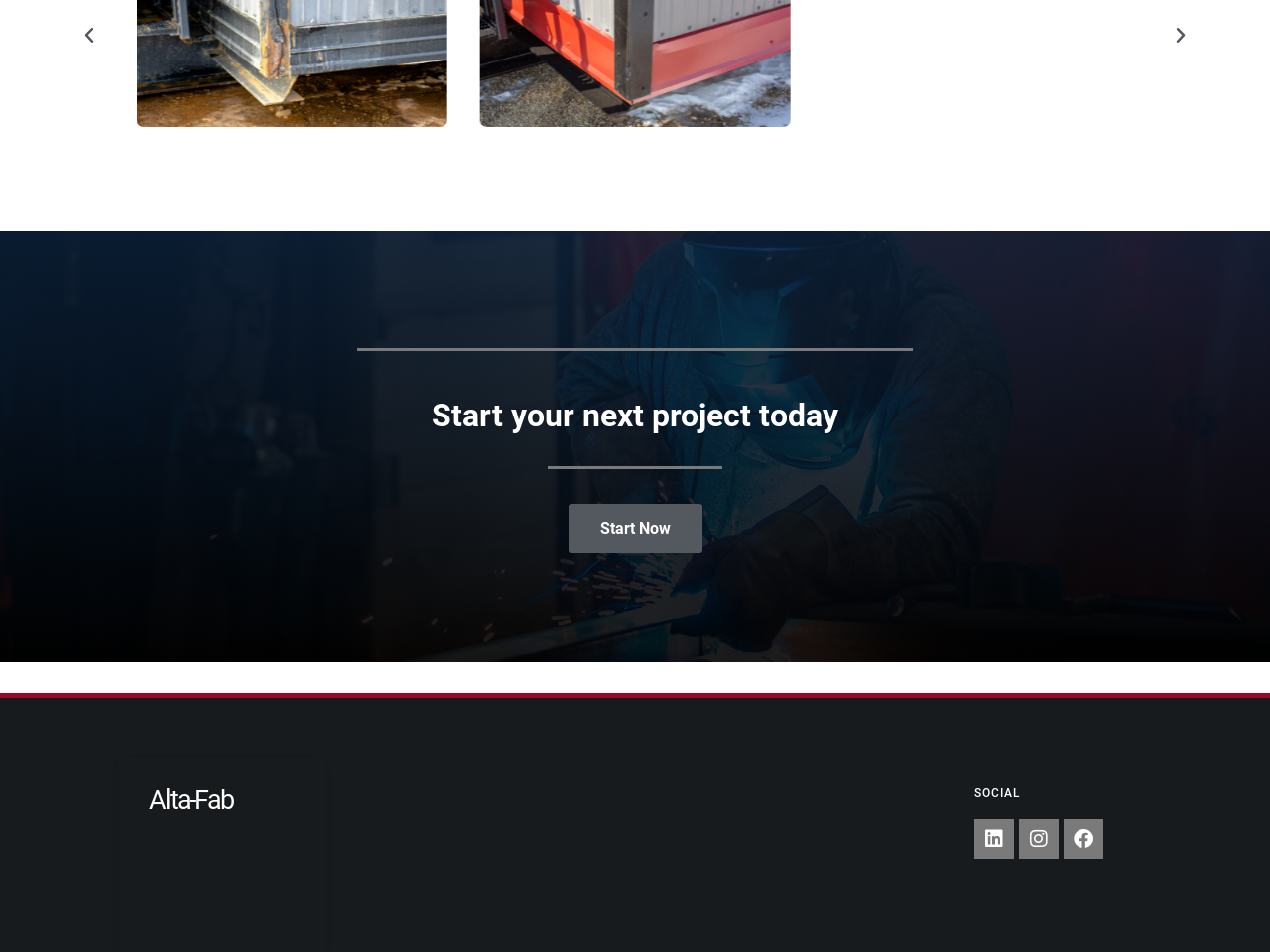Using the element description: "Instagram", determine the bounding box coordinates for the specified UI element. The coordinates should be four float numbers between 0 and 1, [left, top, right, bottom].

[0.802, 0.86, 0.834, 0.902]